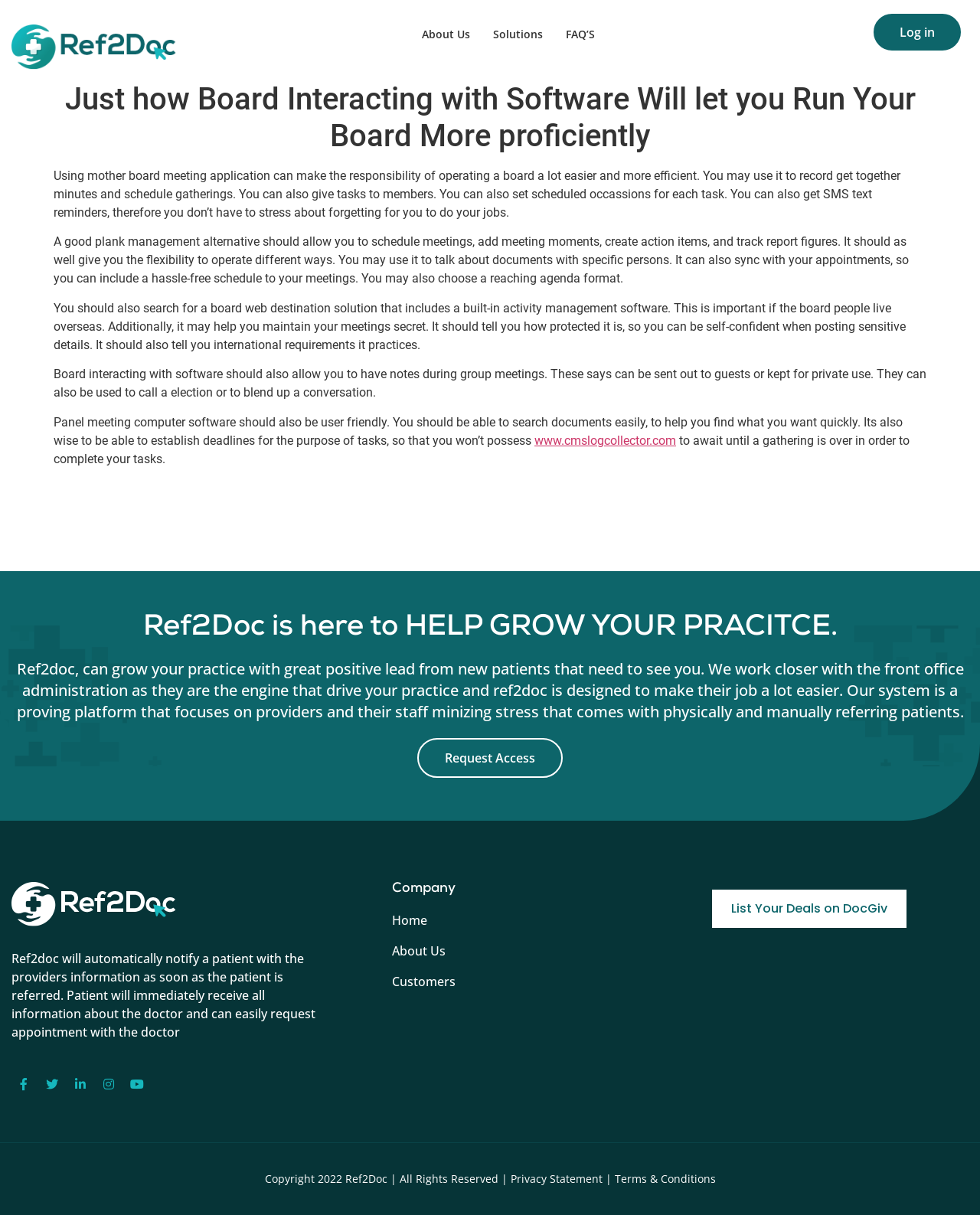What is the main title displayed on this webpage?

Just how Board Interacting with Software Will let you Run Your Board More proficiently